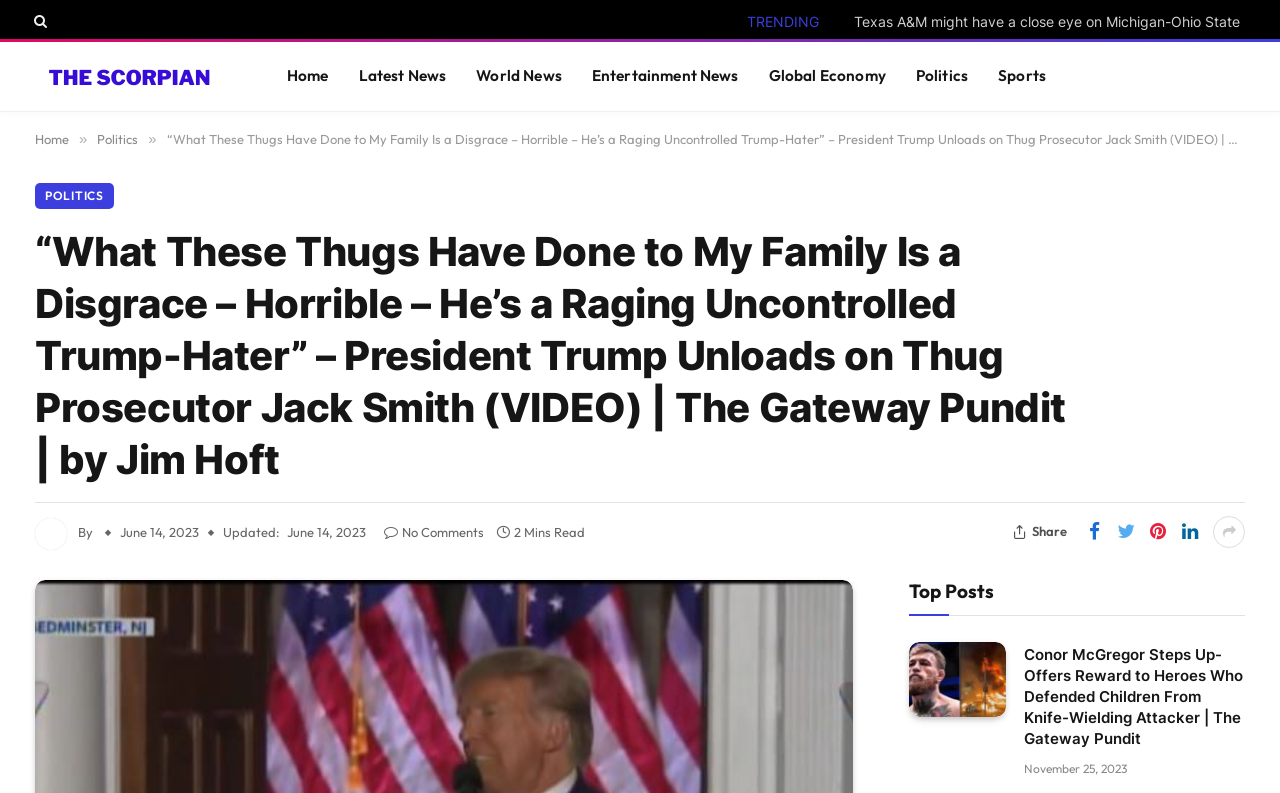Locate the bounding box coordinates of the clickable region to complete the following instruction: "Read the latest news."

[0.268, 0.053, 0.36, 0.14]